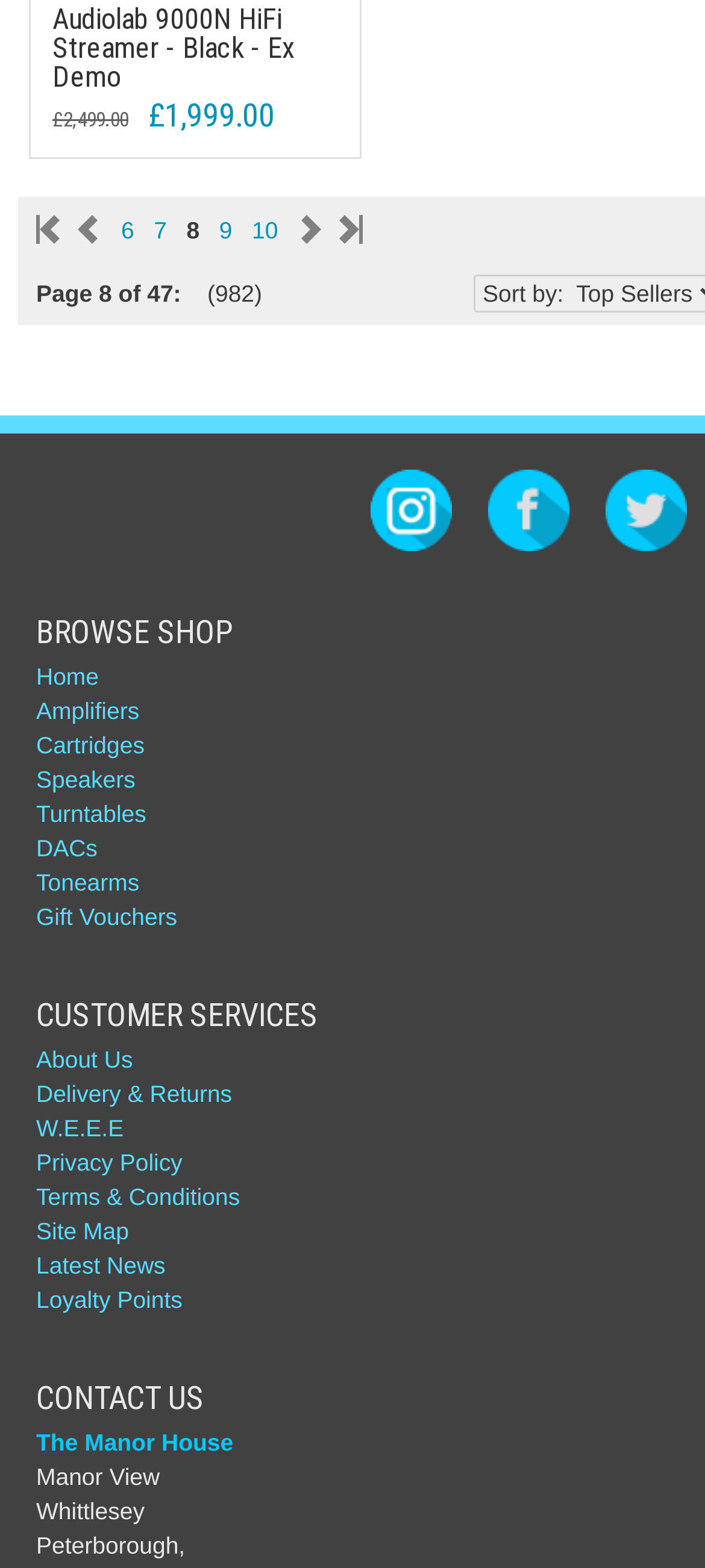Could you provide the bounding box coordinates for the portion of the screen to click to complete this instruction: "Browse Home page"?

[0.051, 0.423, 0.14, 0.44]